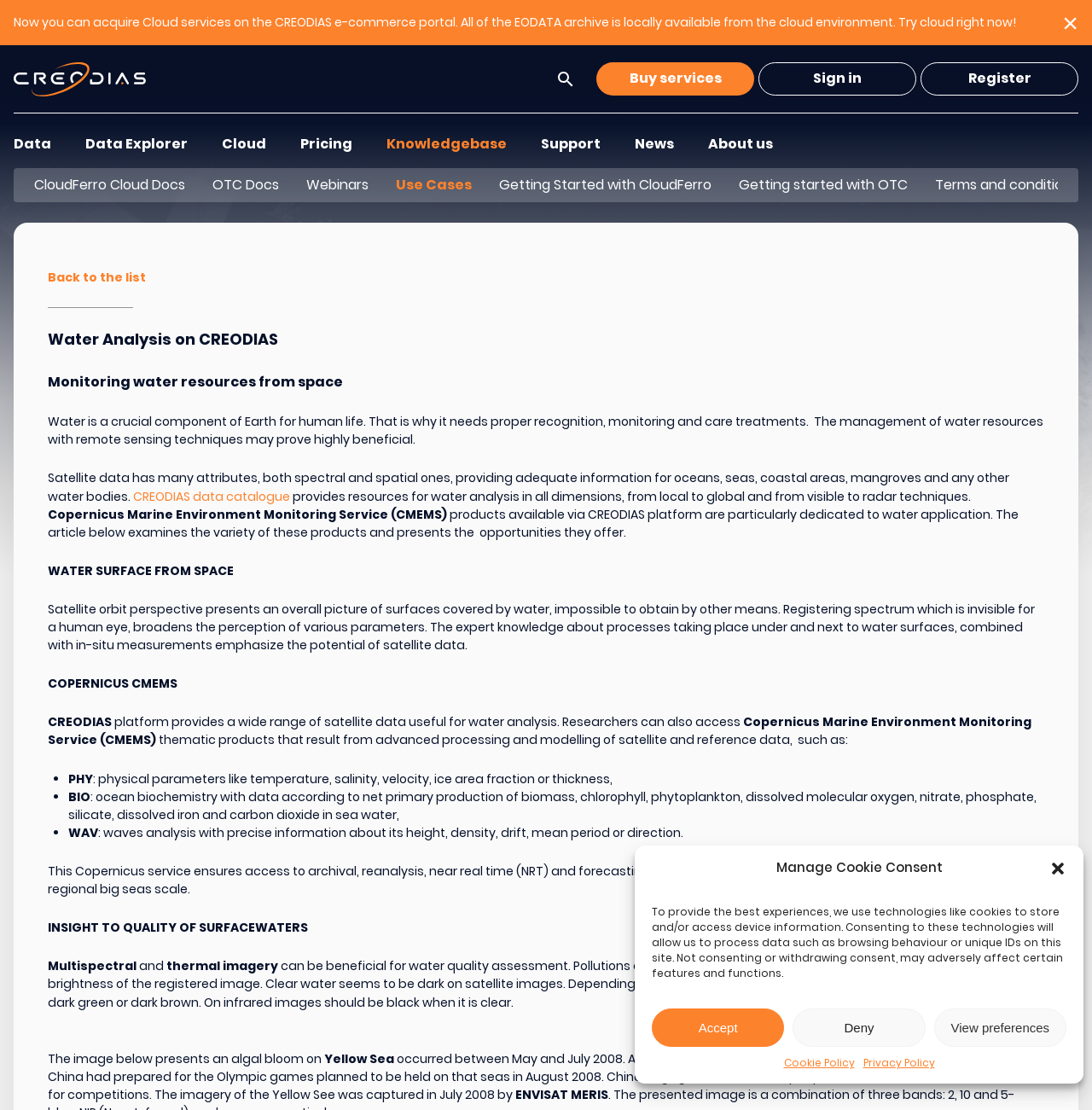Determine the bounding box coordinates of the clickable element necessary to fulfill the instruction: "Search for something". Provide the coordinates as four float numbers within the 0 to 1 range, i.e., [left, top, right, bottom].

[0.503, 0.056, 0.534, 0.087]